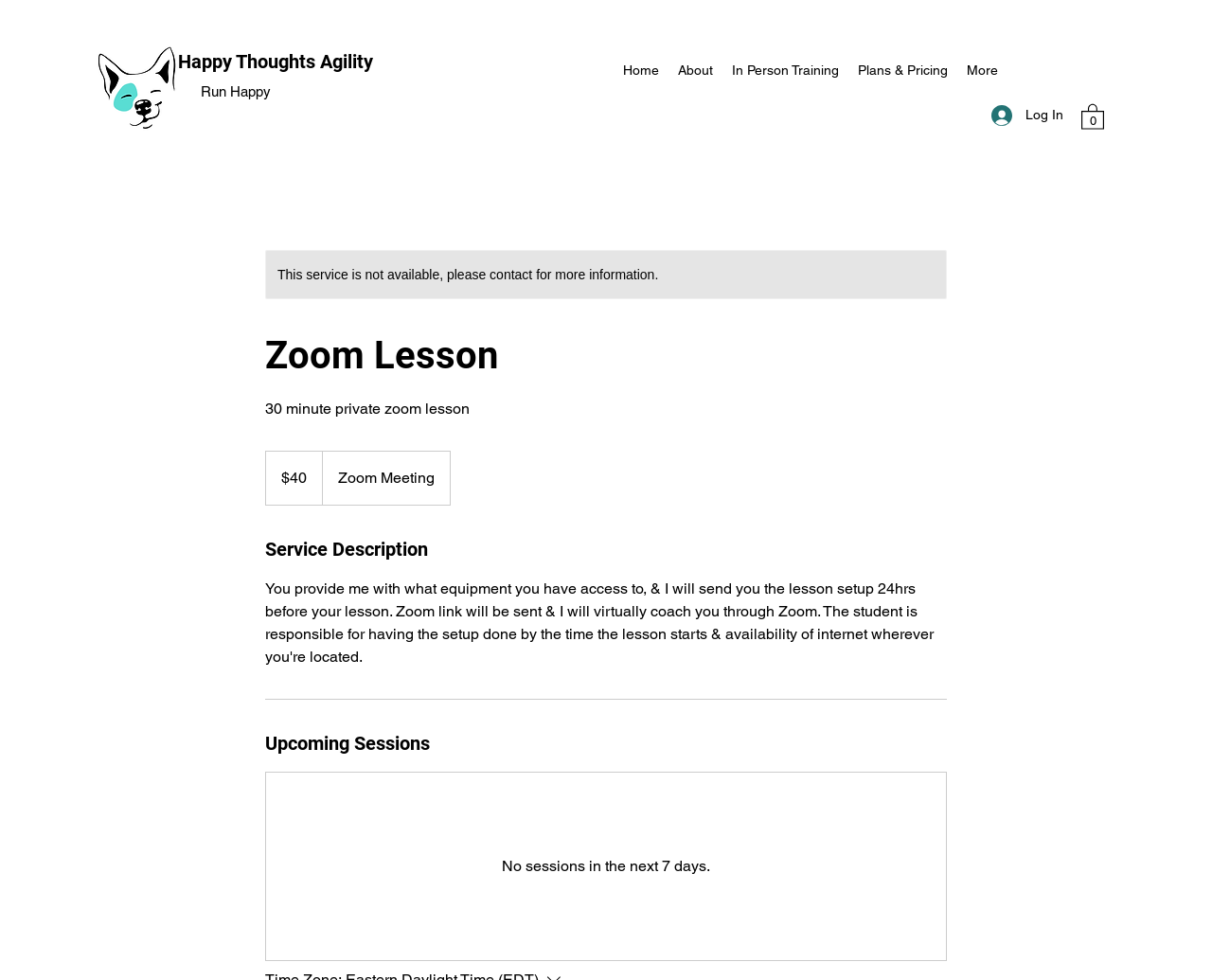Find the coordinates for the bounding box of the element with this description: "In Person Training".

[0.596, 0.057, 0.7, 0.086]